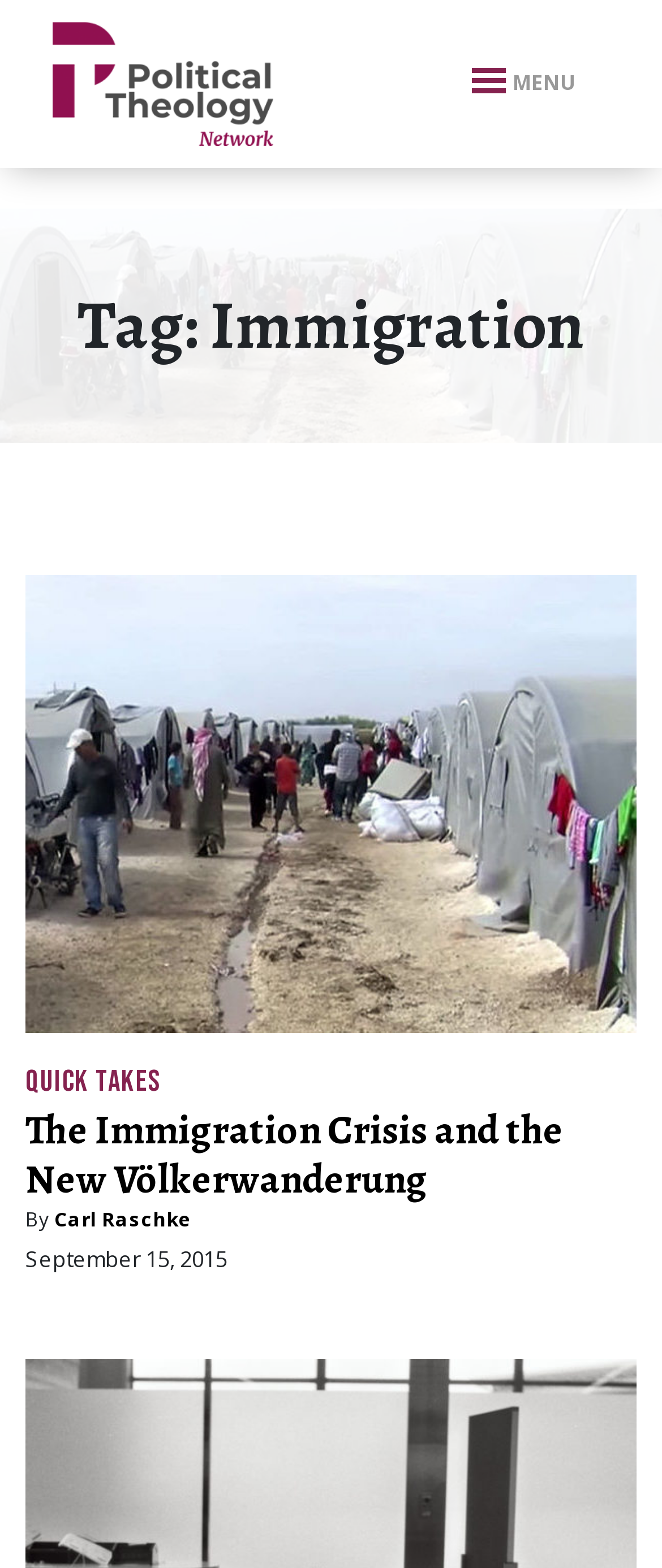What is the category of the article?
Look at the image and answer with only one word or phrase.

Immigration